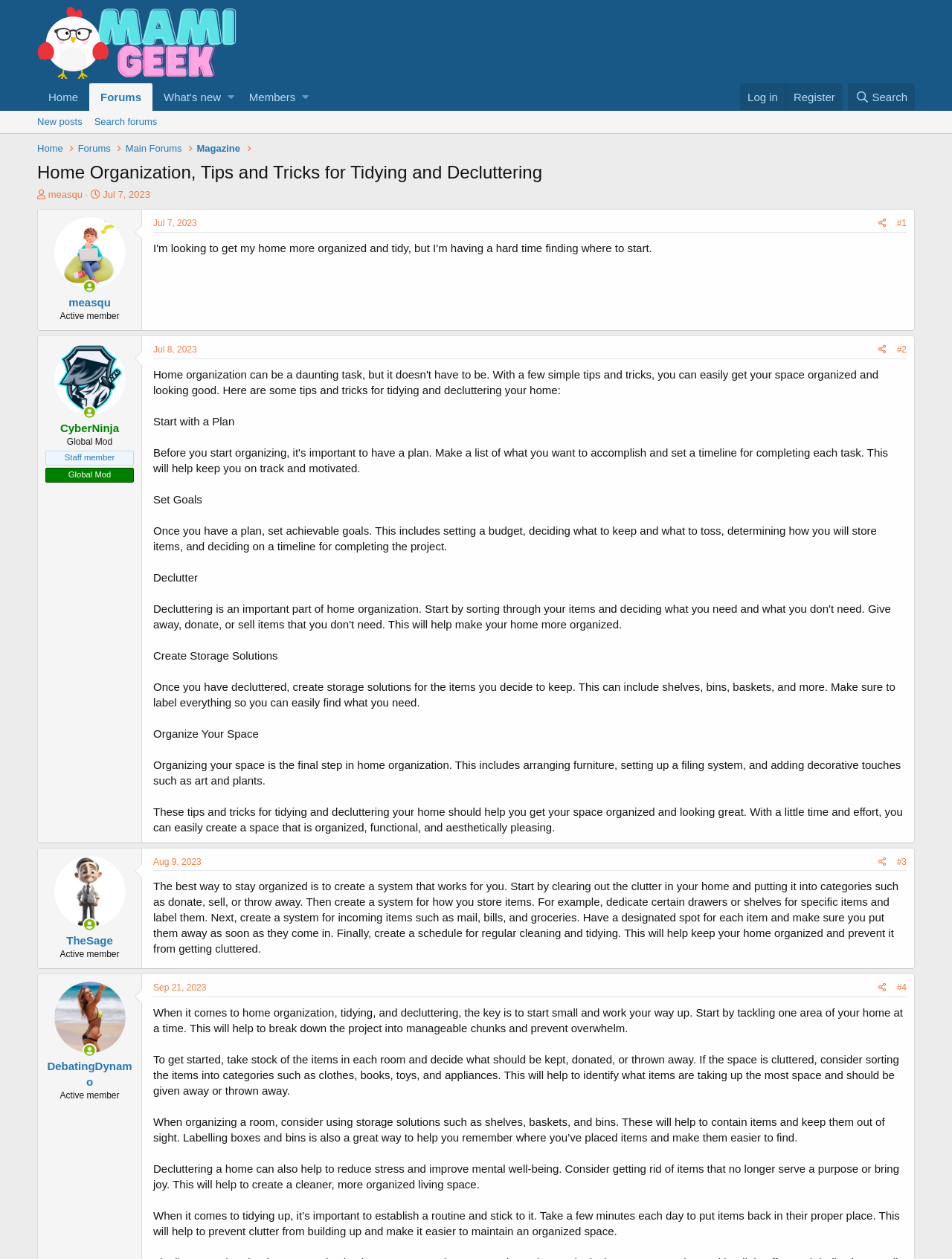Identify and provide the title of the webpage.

Home Organization, Tips and Tricks for Tidying and Decluttering